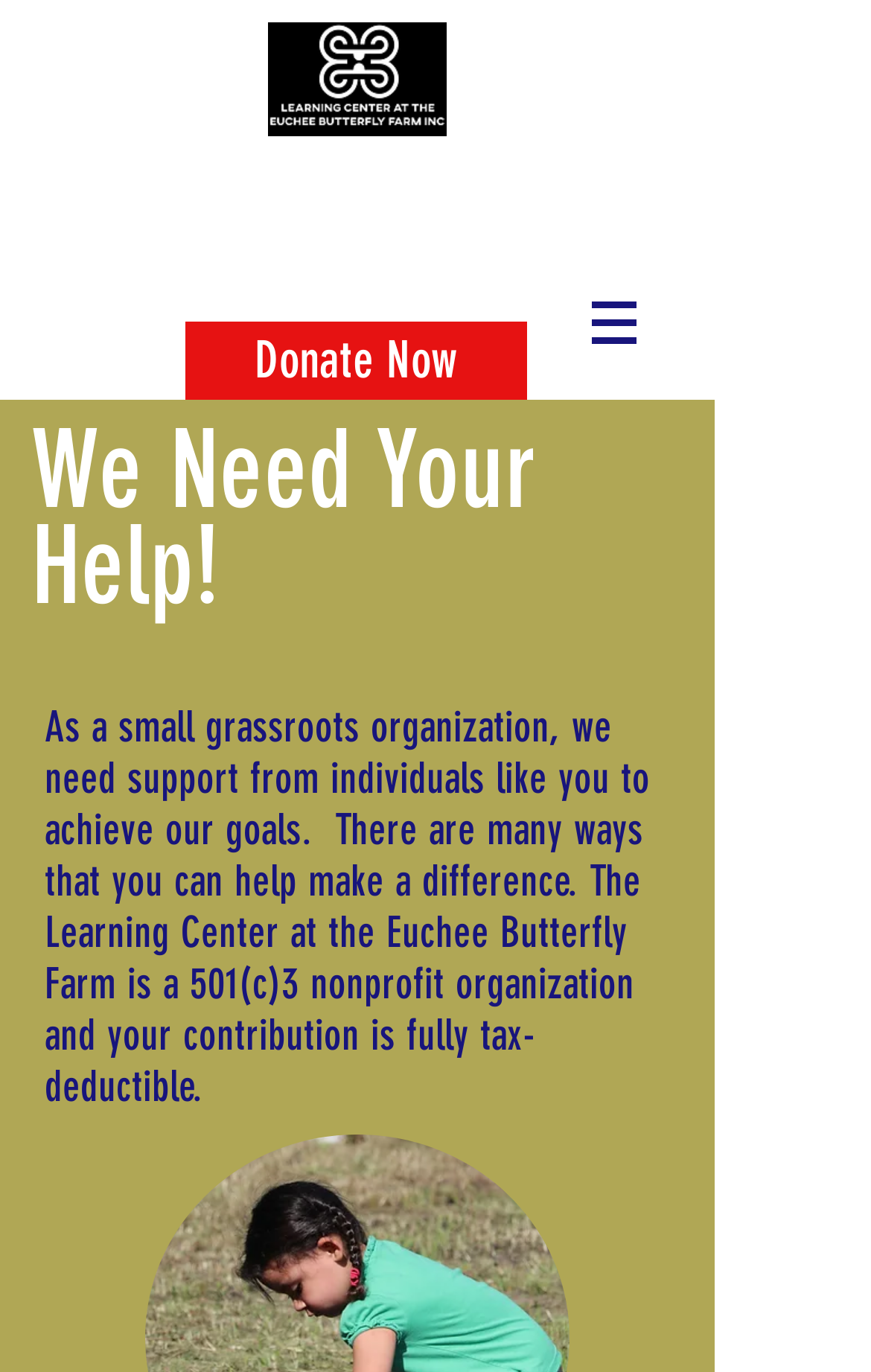What is the tone of the text on the webpage?
From the screenshot, provide a brief answer in one word or phrase.

Appealing for help